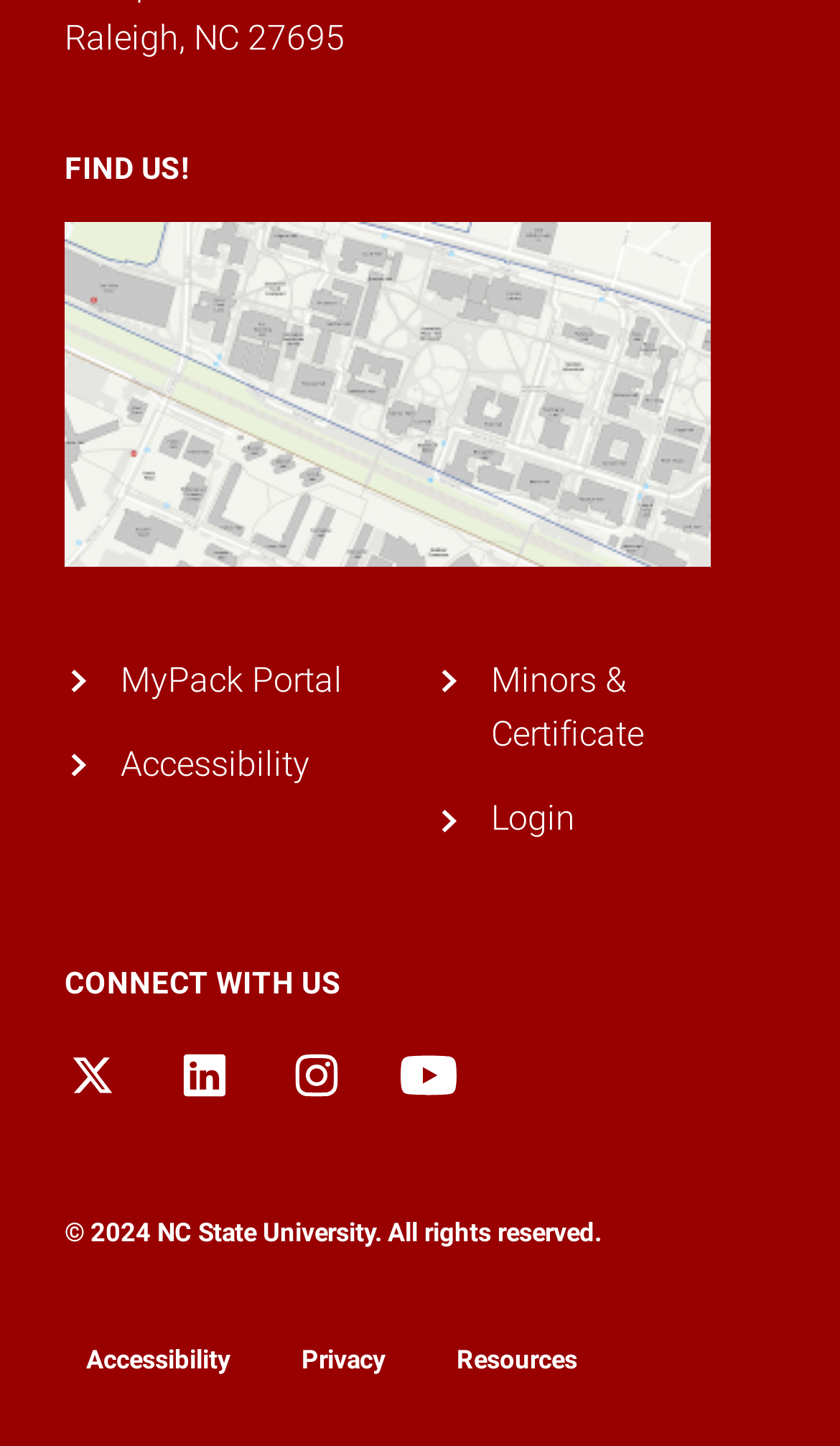Locate the bounding box coordinates of the clickable area needed to fulfill the instruction: "View NC State University map".

[0.077, 0.256, 0.846, 0.285]